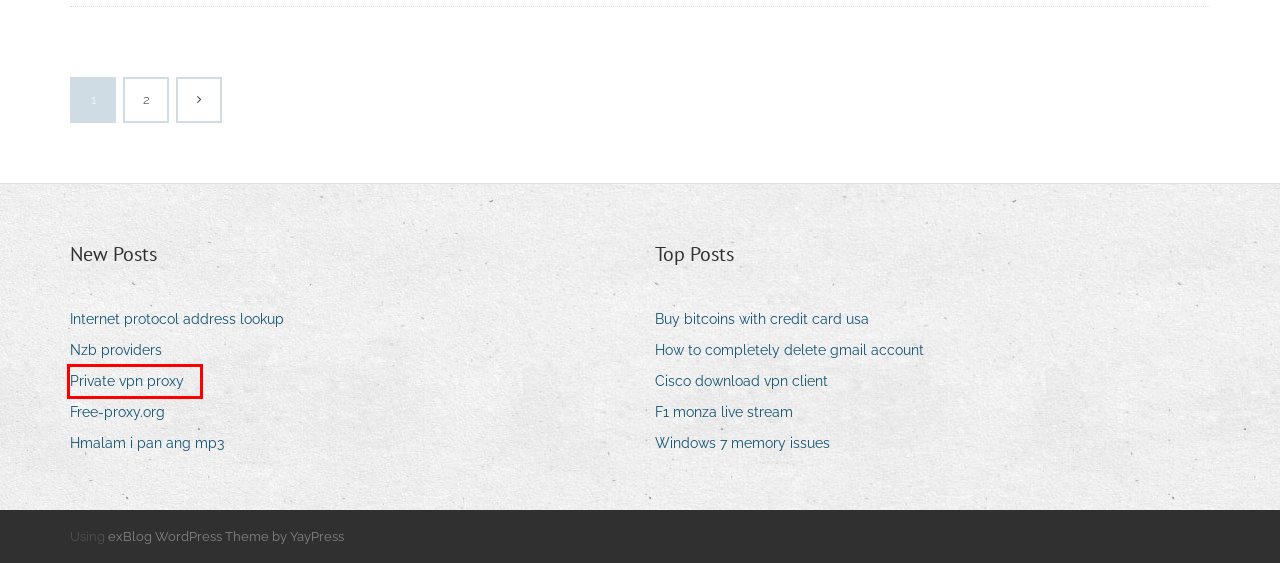Observe the screenshot of a webpage with a red bounding box around an element. Identify the webpage description that best fits the new page after the element inside the bounding box is clicked. The candidates are:
A. Internet protocol address lookup eqijj
B. Hog heaven slots free online
C. Free-proxy.org ivmib
D. Private vpn proxy naeid
E. Corrida clandestina filme completo dublado português
F. Filme de ação 2014 completo dublado
G. Siti gioco poker on line
H. Hmalam i pan ang mp3 jdssp

D